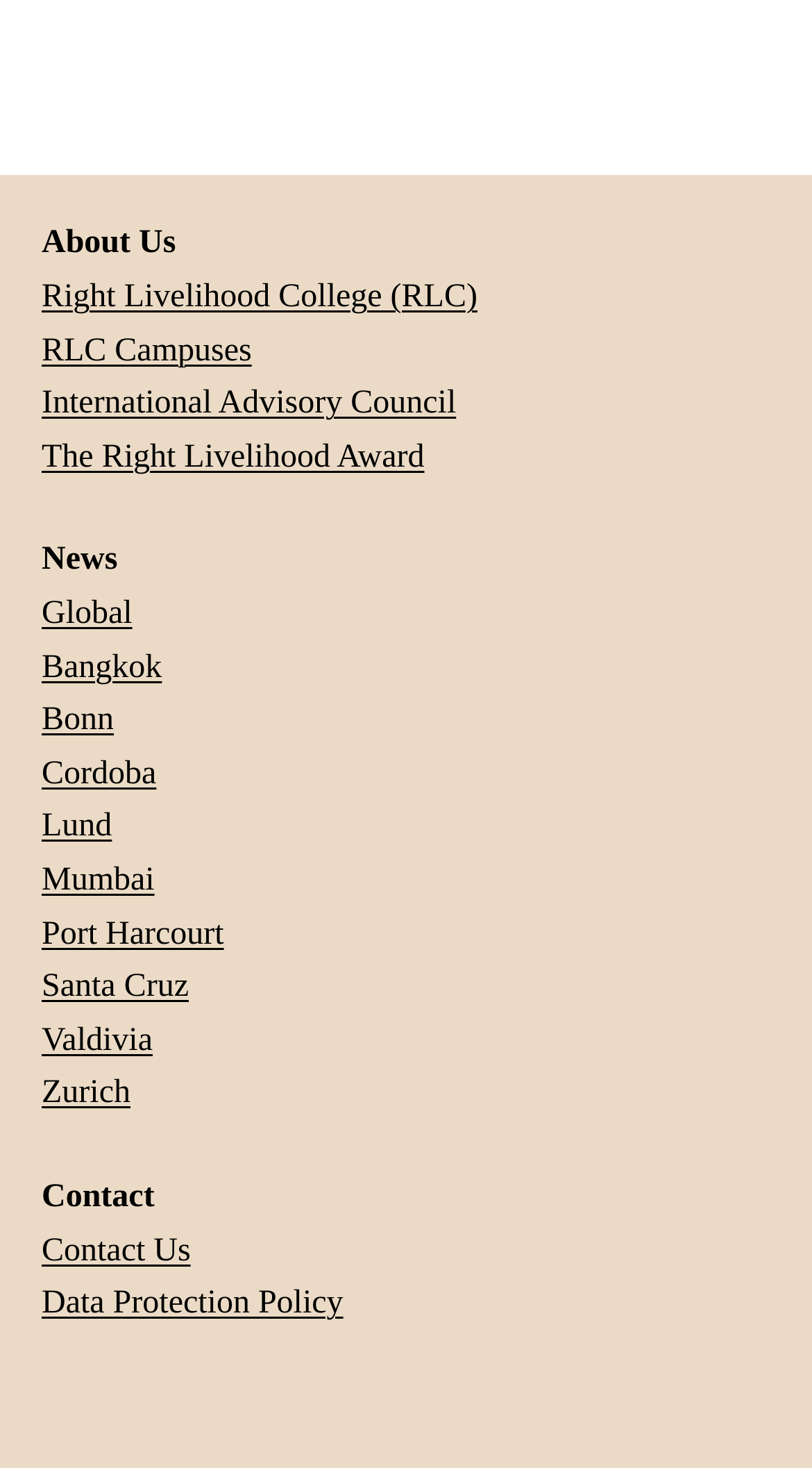Given the description International Advisory Council, predict the bounding box coordinates of the UI element. Ensure the coordinates are in the format (top-left x, top-left y, bottom-right x, bottom-right y) and all values are between 0 and 1.

[0.051, 0.217, 0.562, 0.241]